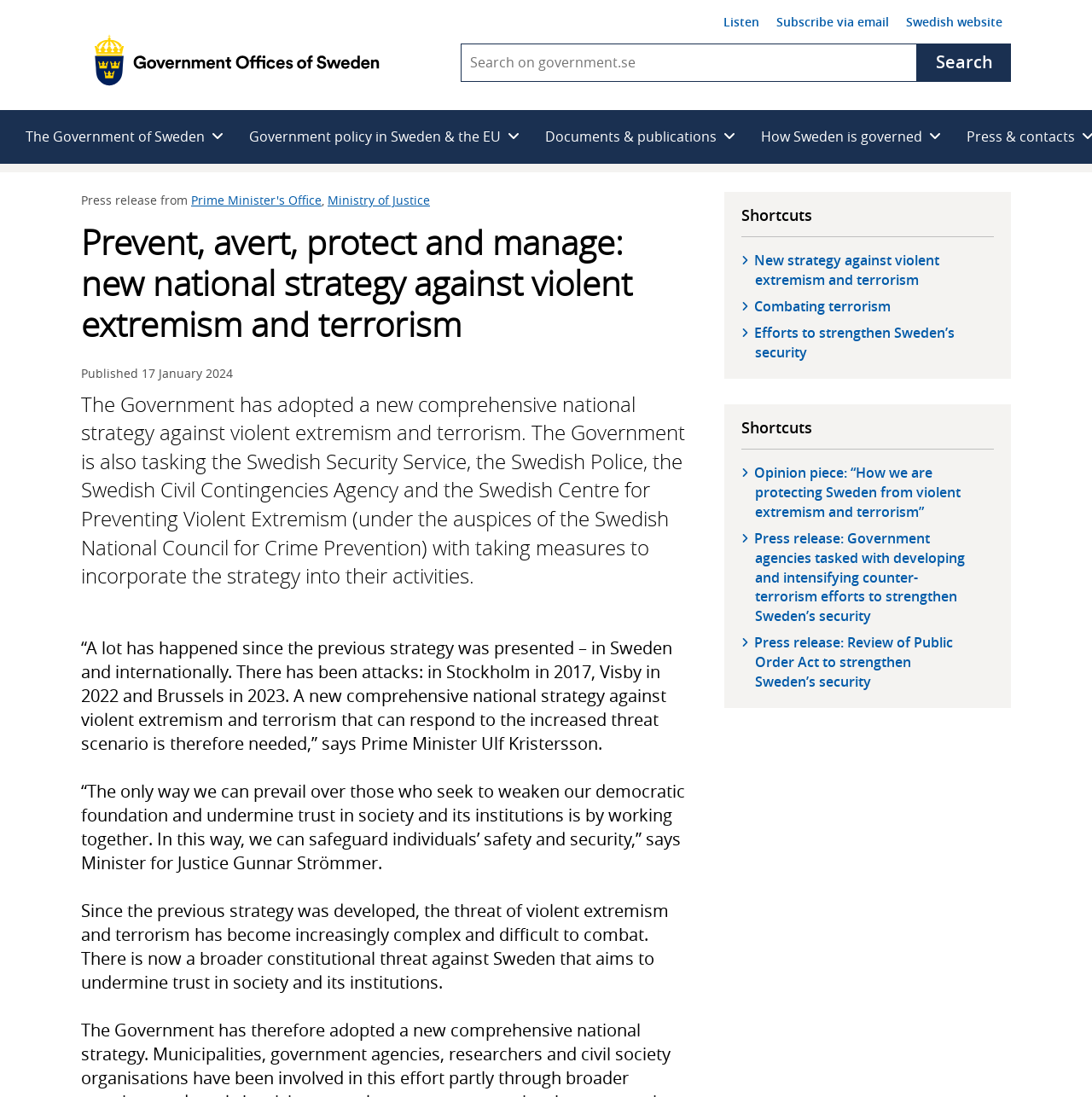Provide a thorough description of the webpage's content and layout.

The webpage is about the Swedish government's new national strategy against violent extremism and terrorism. At the top left, there is a link to the start page of Government.se, accompanied by an image. On the top right, there are three links: "Listen", "Subscribe via email", and "Swedish website". Below these links, there is a search bar with a placeholder text "Start typing and a list of search suggestions appears".

Below the search bar, there is a navigation menu with five buttons: "The Government of Sweden", "Government policy in Sweden & the EU", "Documents & publications", "How Sweden is governed", and a few more. 

The main content of the webpage starts with a heading "Prevent, avert, protect and manage: new national strategy against violent extremism and terrorism". Below the heading, there is a press release from the Prime Minister's Office and the Ministry of Justice, dated January 17, 2024. 

The main text explains that the government has adopted a new comprehensive national strategy against violent extremism and terrorism, and tasks several agencies with incorporating the strategy into their activities. The text includes quotes from Prime Minister Ulf Kristersson and Minister for Justice Gunnar Strömmer, emphasizing the need for cooperation to combat the threat of violent extremism and terrorism.

Further down, there are two sections labeled "Shortcuts", each containing three links to related topics, such as the new strategy, combating terrorism, and efforts to strengthen Sweden's security.